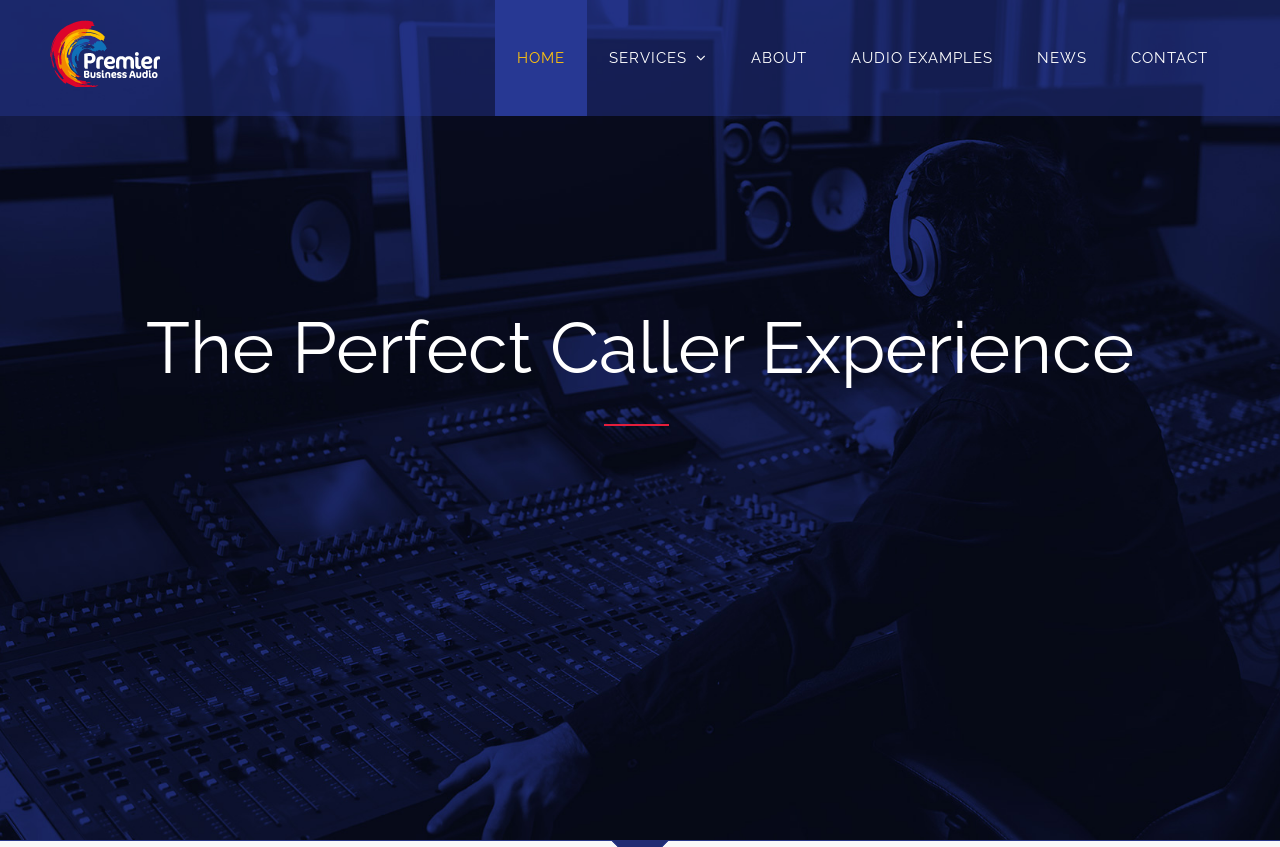Provide the bounding box coordinates of the HTML element described as: "ABOUT". The bounding box coordinates should be four float numbers between 0 and 1, i.e., [left, top, right, bottom].

[0.57, 0.0, 0.648, 0.137]